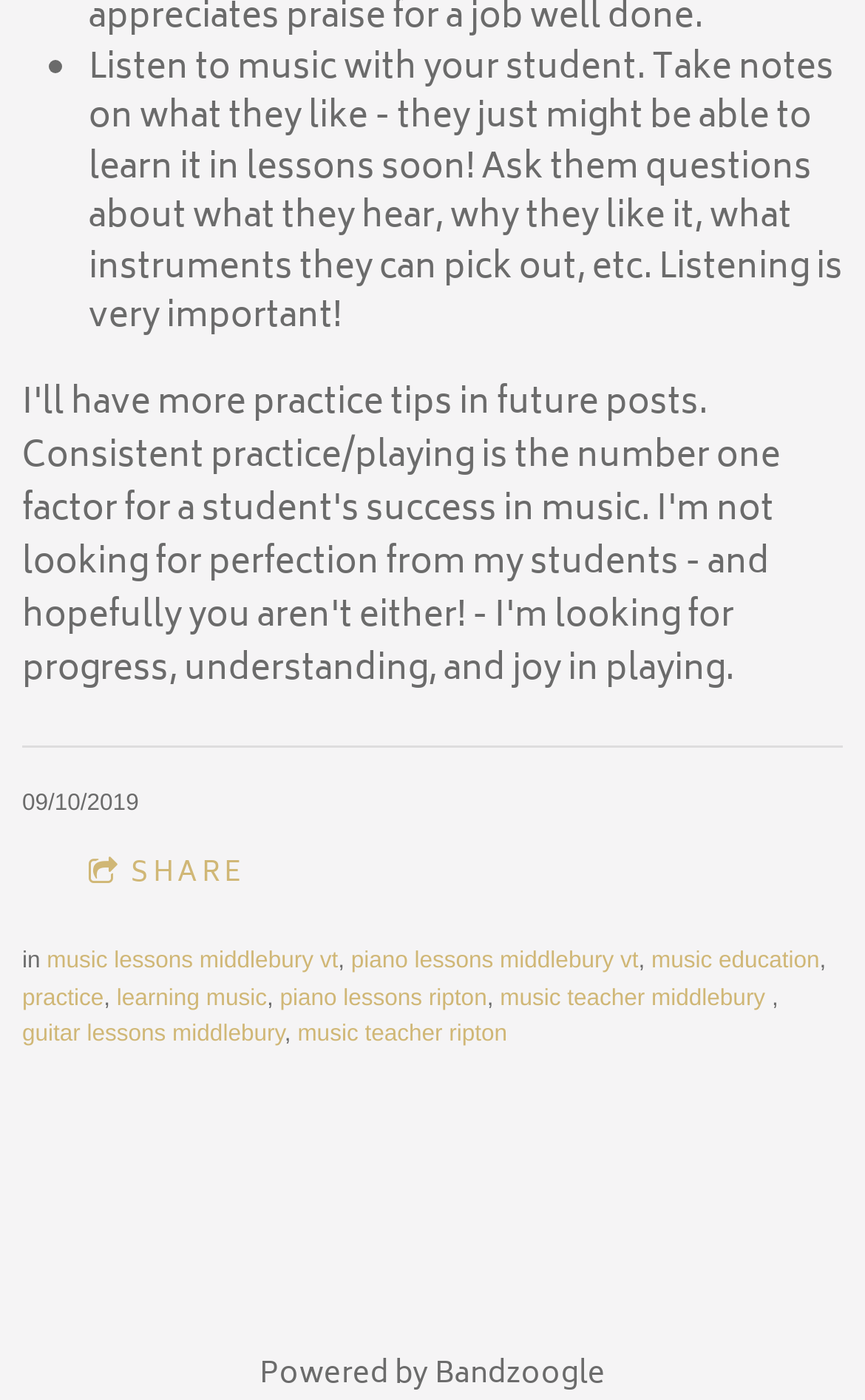What is the main topic of the webpage?
Using the image, respond with a single word or phrase.

Music lessons